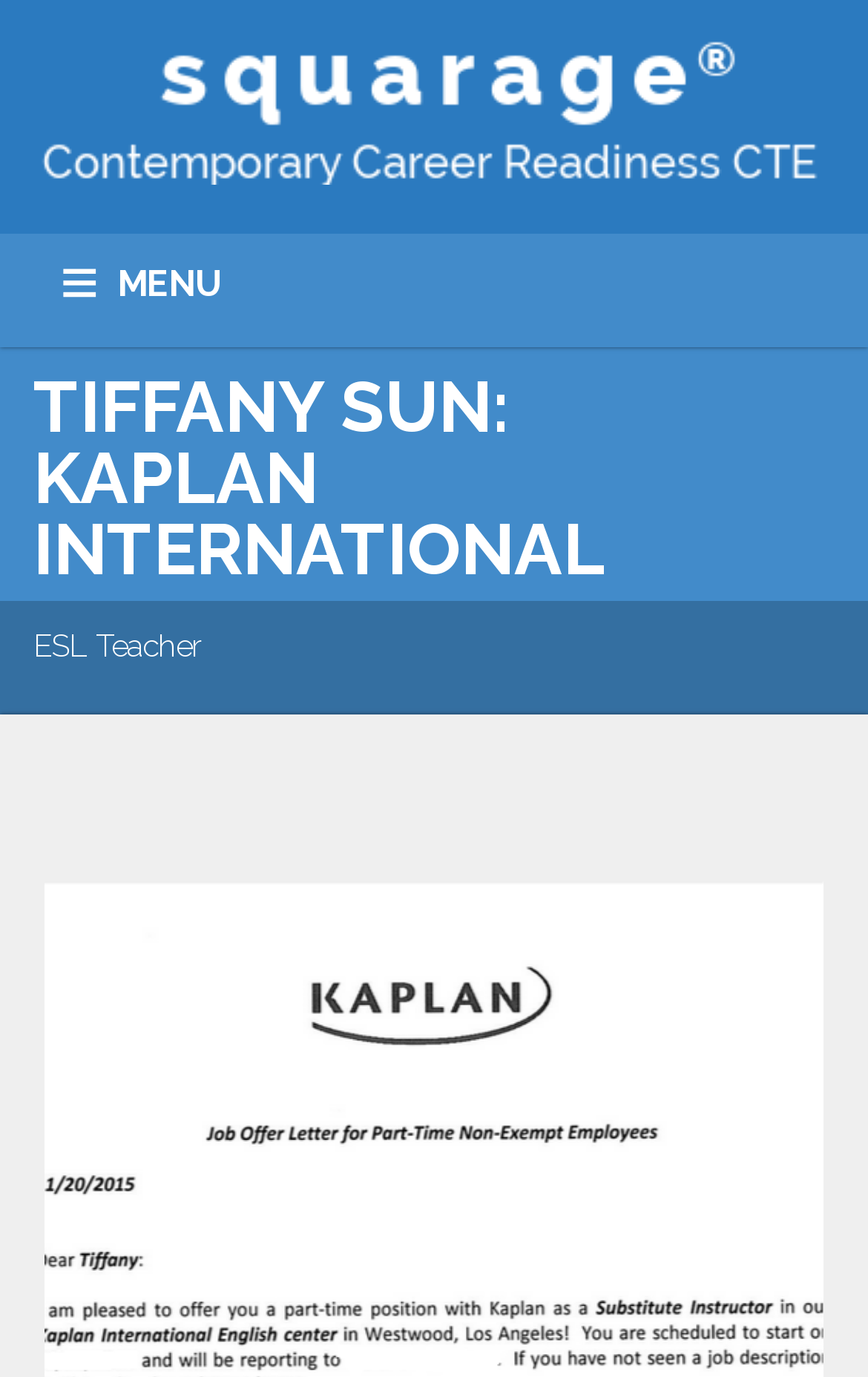What is the first menu item?
Provide a detailed and extensive answer to the question.

I looked at the menu items and found that the first one is 'HOME', which is a link located at the top-left corner of the webpage.